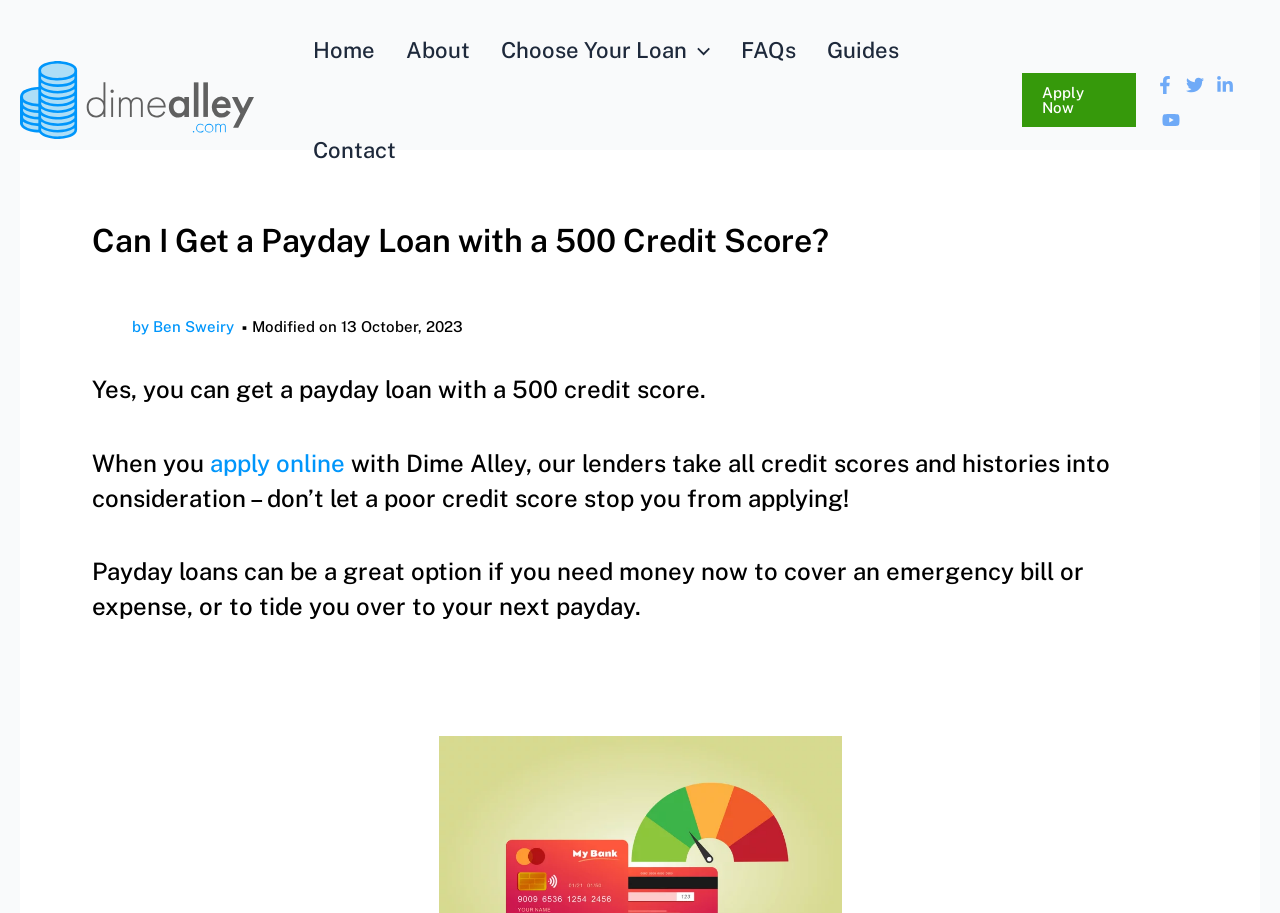Pinpoint the bounding box coordinates of the area that should be clicked to complete the following instruction: "Visit Facebook". The coordinates must be given as four float numbers between 0 and 1, i.e., [left, top, right, bottom].

[0.903, 0.083, 0.917, 0.103]